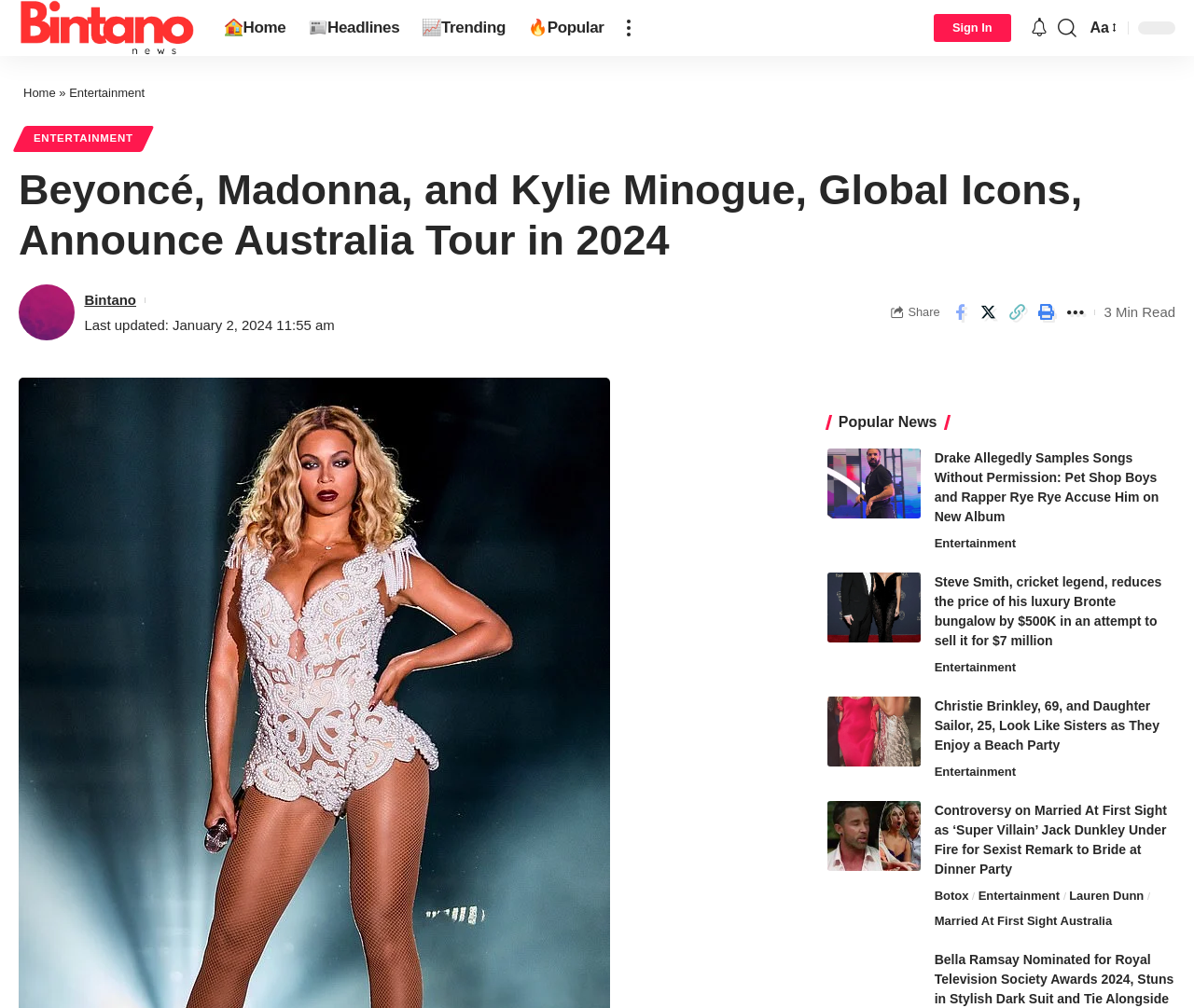Use a single word or phrase to respond to the question:
What is the last updated time of the news article with the heading 'Beyoncé, Madonna, and Kylie Minogue, Global Icons, Announce Australia Tour in 2024'?

January 2, 2024 11:55 am